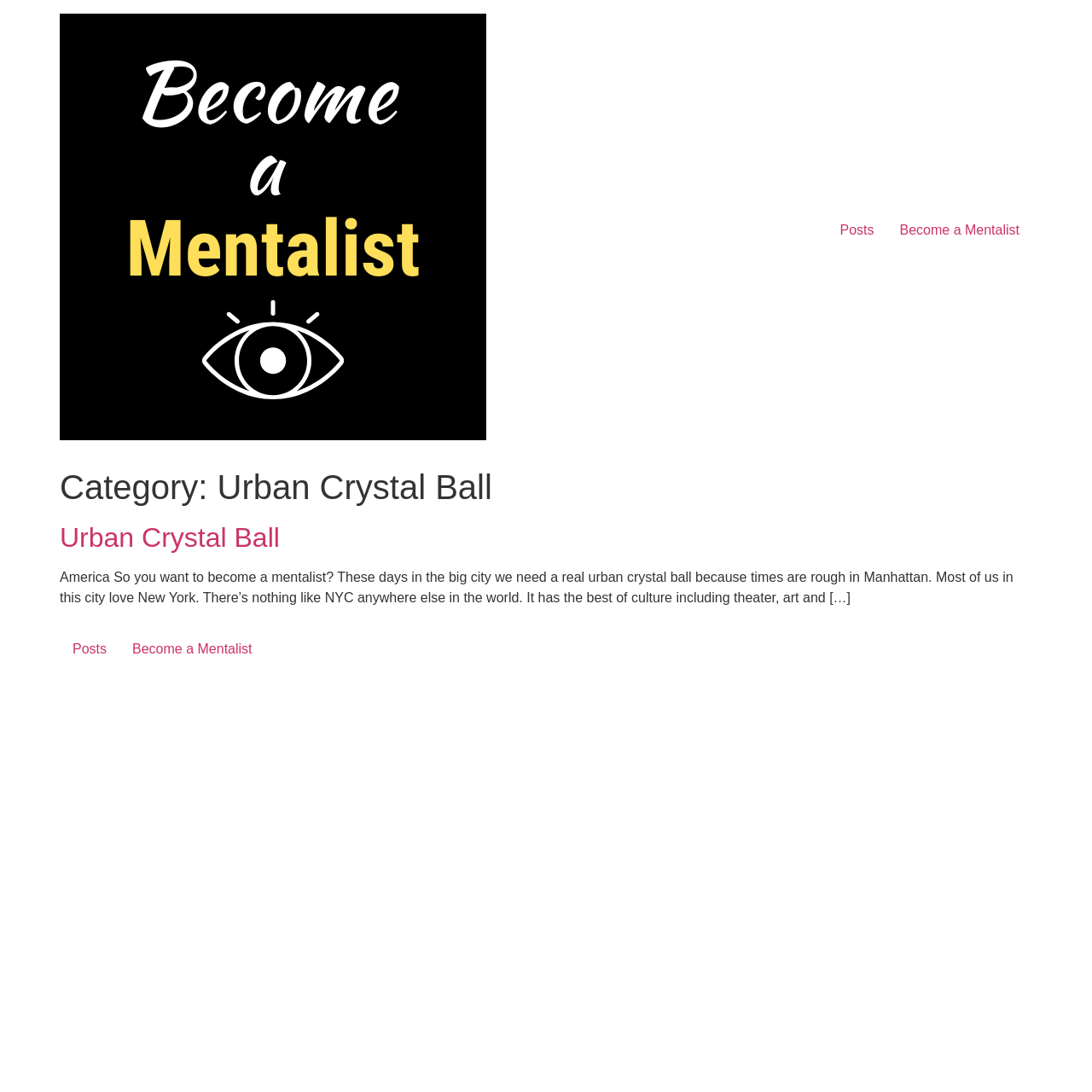How many links are there in the main section of the webpage?
Refer to the screenshot and respond with a concise word or phrase.

2